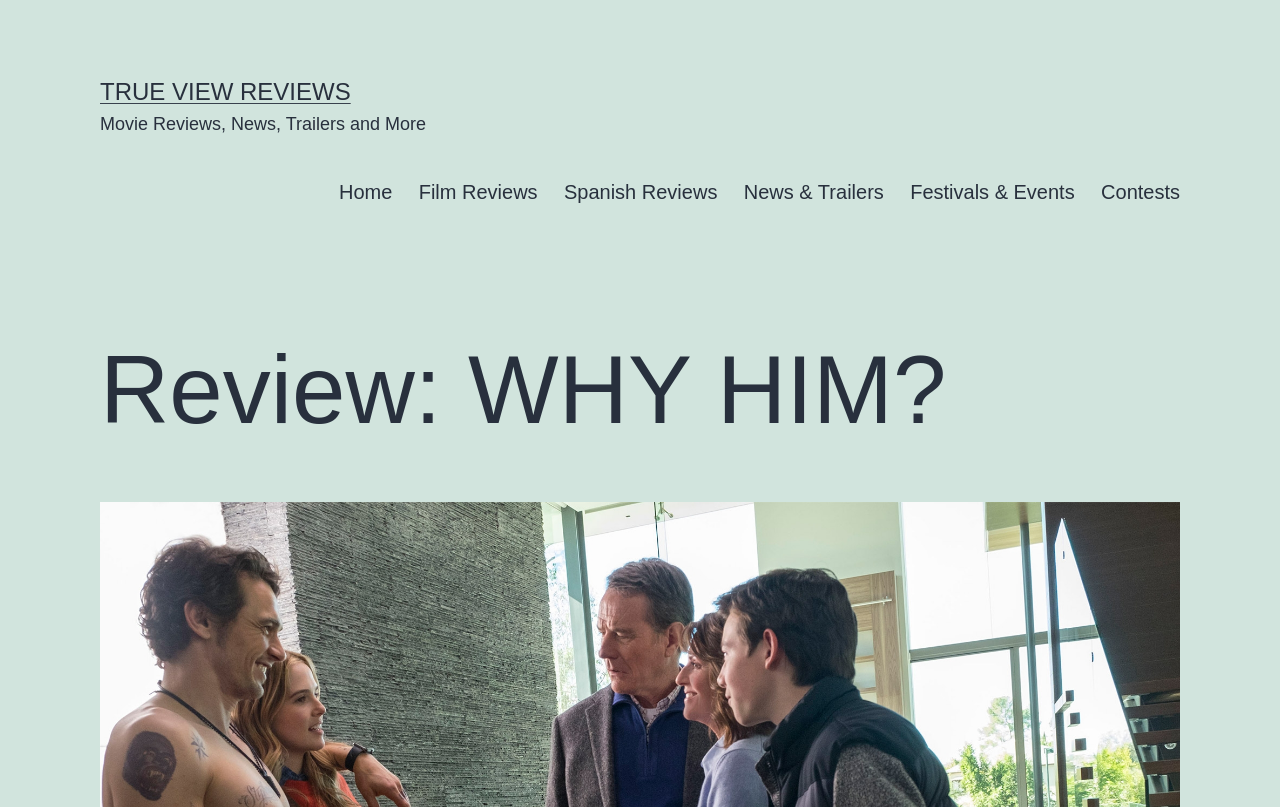Determine the bounding box coordinates of the clickable area required to perform the following instruction: "read review of WHY HIM?". The coordinates should be represented as four float numbers between 0 and 1: [left, top, right, bottom].

[0.078, 0.417, 0.922, 0.548]